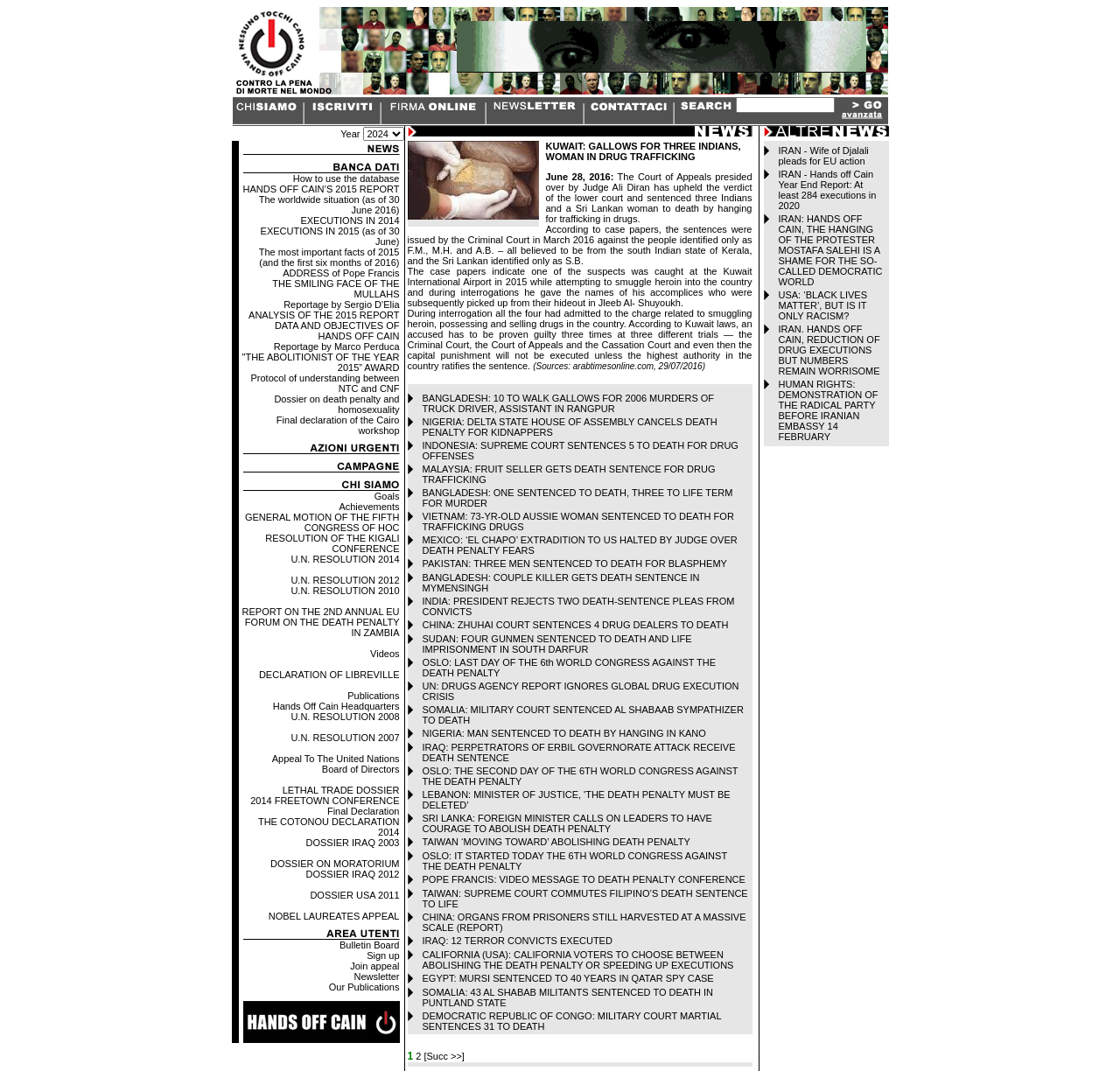Please locate the clickable area by providing the bounding box coordinates to follow this instruction: "Search for products".

None